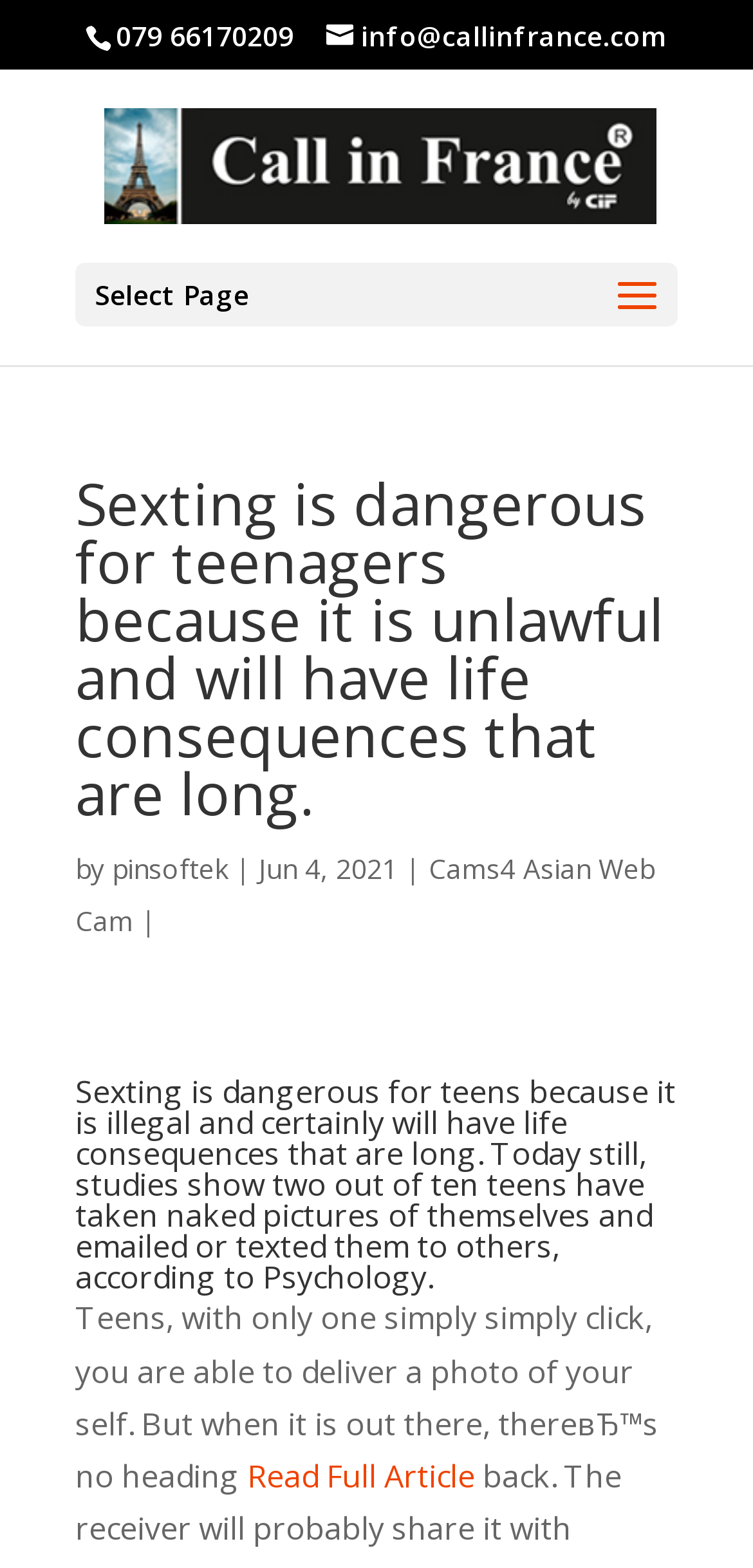What is the topic of the article?
Provide an in-depth and detailed explanation in response to the question.

I found the topic of the article by looking at the main heading and the content of the article, and I saw that it's discussing the dangers of sexting for teenagers.